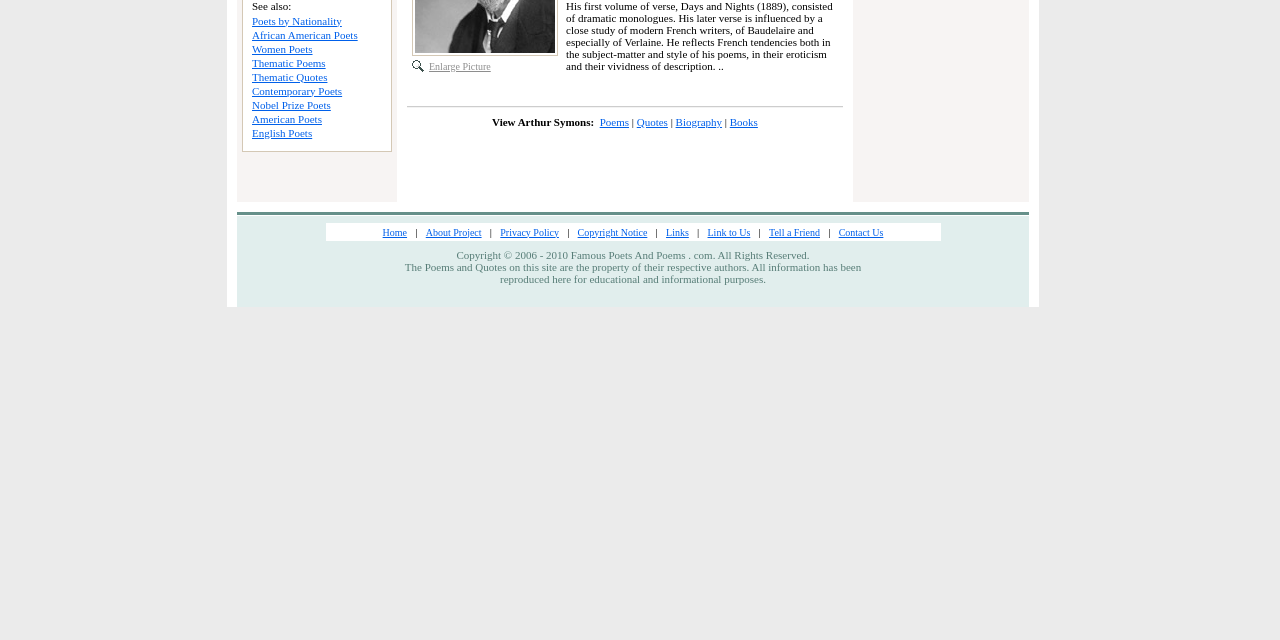Given the element description: "Tell a Friend", predict the bounding box coordinates of the UI element it refers to, using four float numbers between 0 and 1, i.e., [left, top, right, bottom].

[0.601, 0.354, 0.641, 0.371]